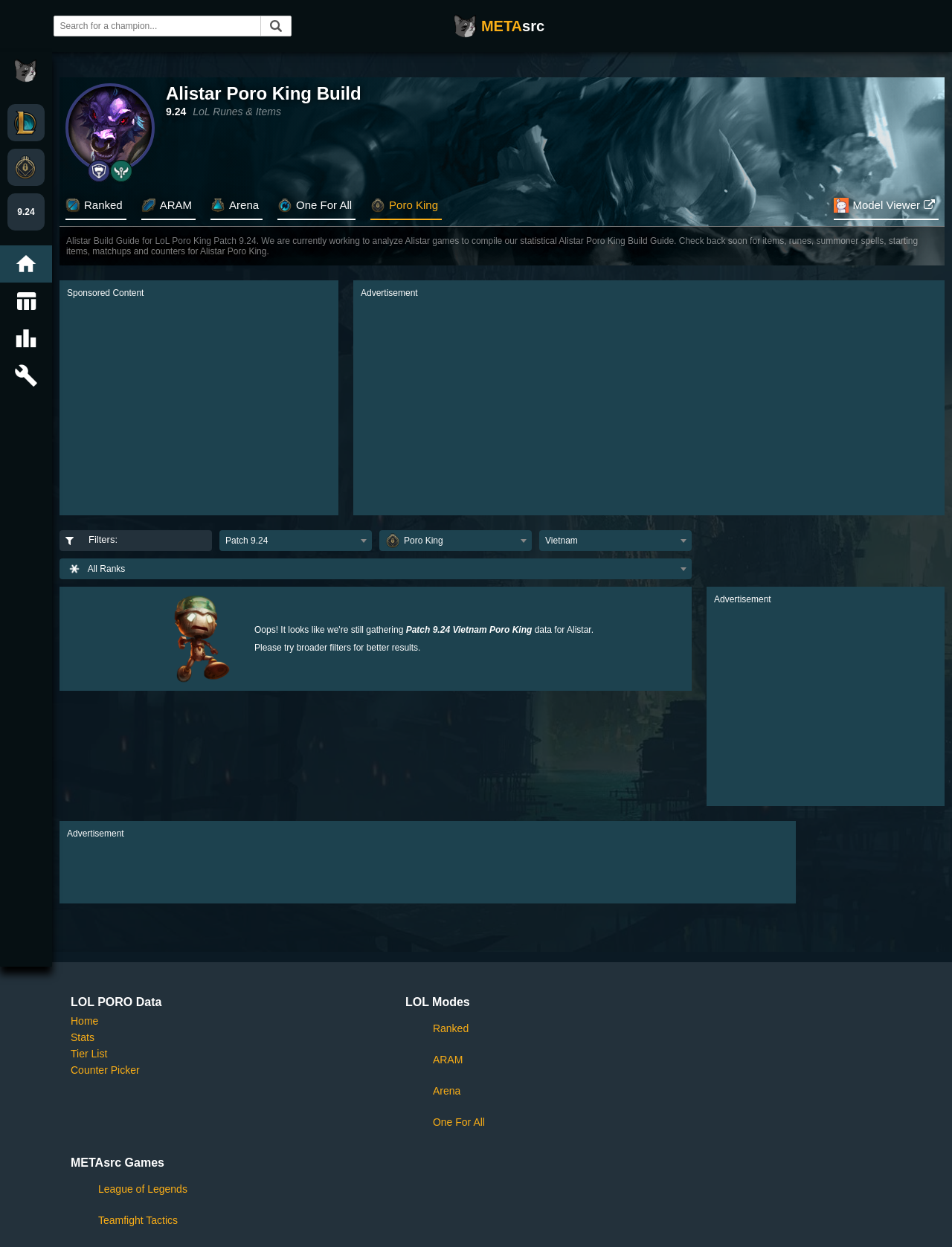What is the main heading displayed on the webpage? Please provide the text.

Alistar 
Poro King Build 
9.24 
LoL 